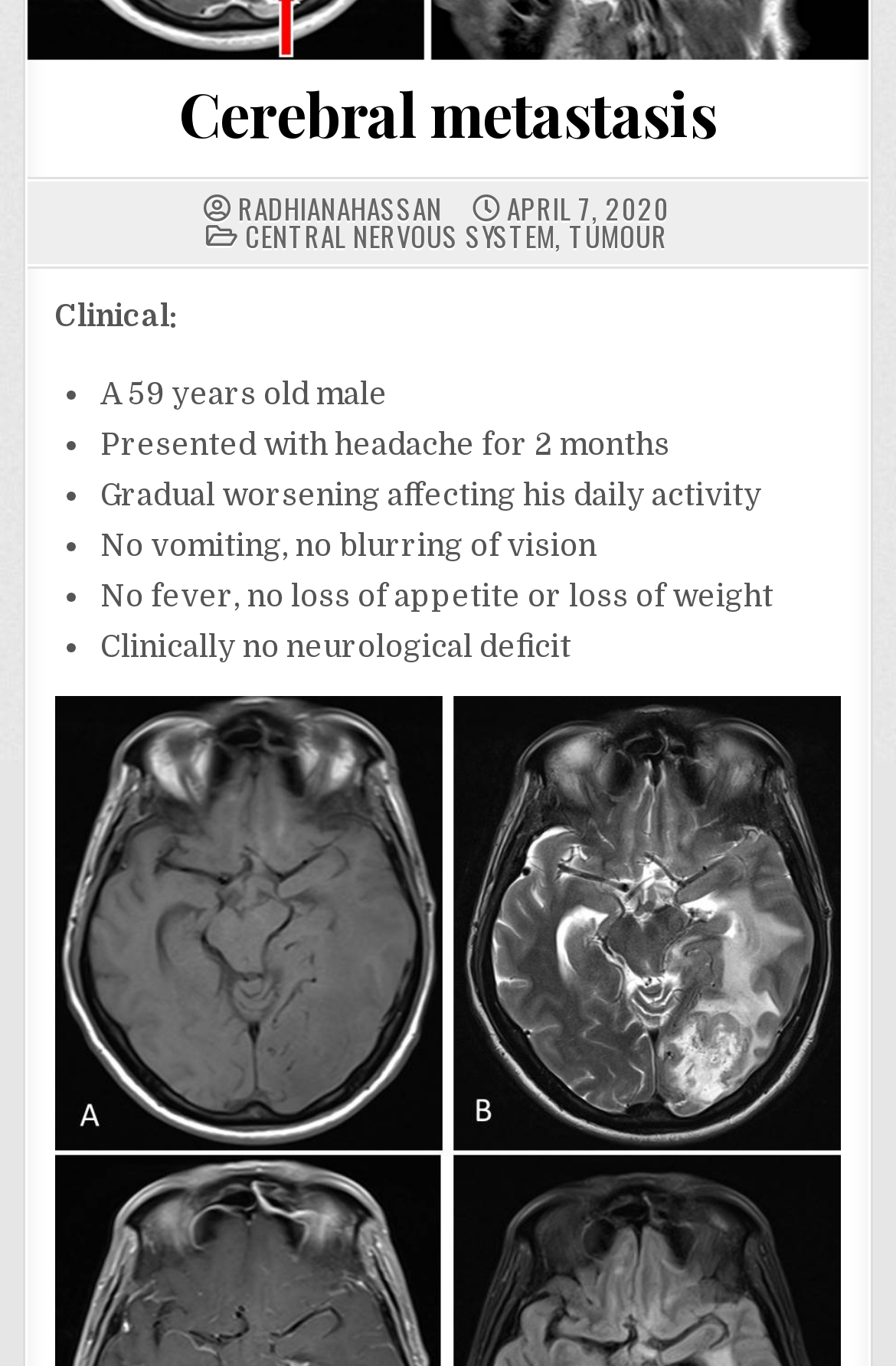Give the bounding box coordinates for the element described by: "Central Nervous System".

[0.273, 0.157, 0.619, 0.186]